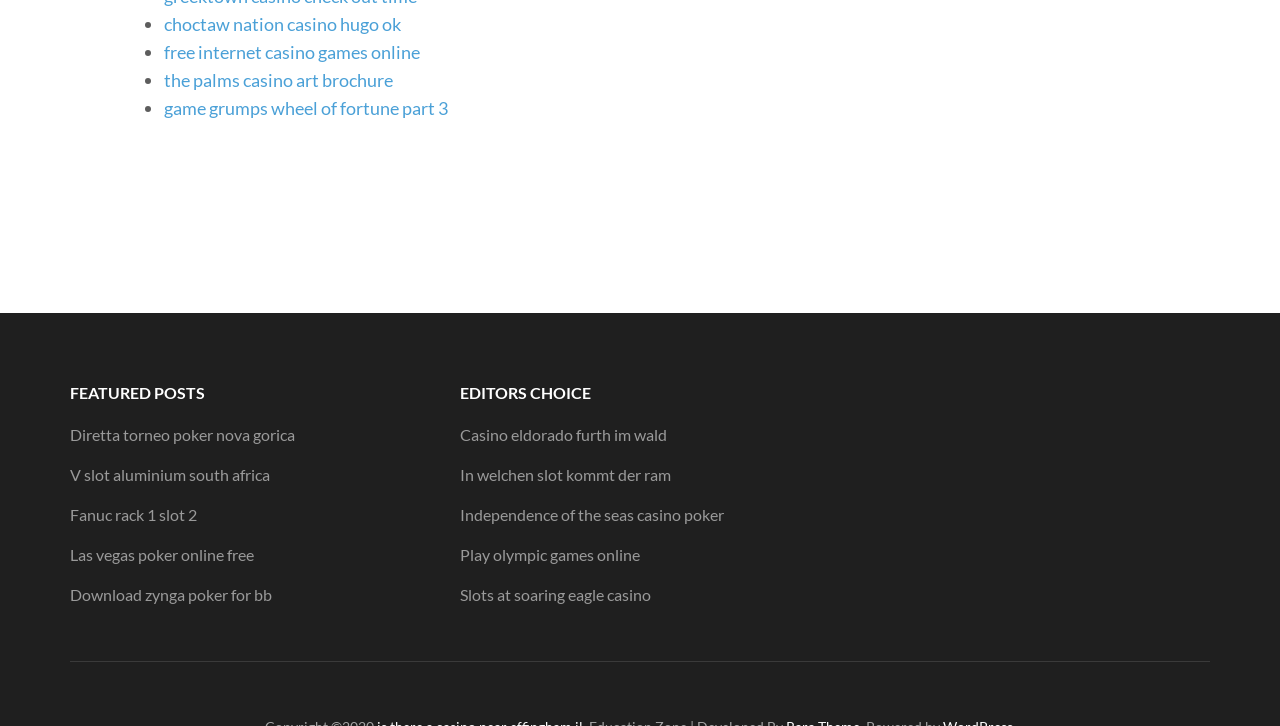Provide the bounding box coordinates of the UI element this sentence describes: "V slot aluminium south africa".

[0.055, 0.64, 0.211, 0.667]